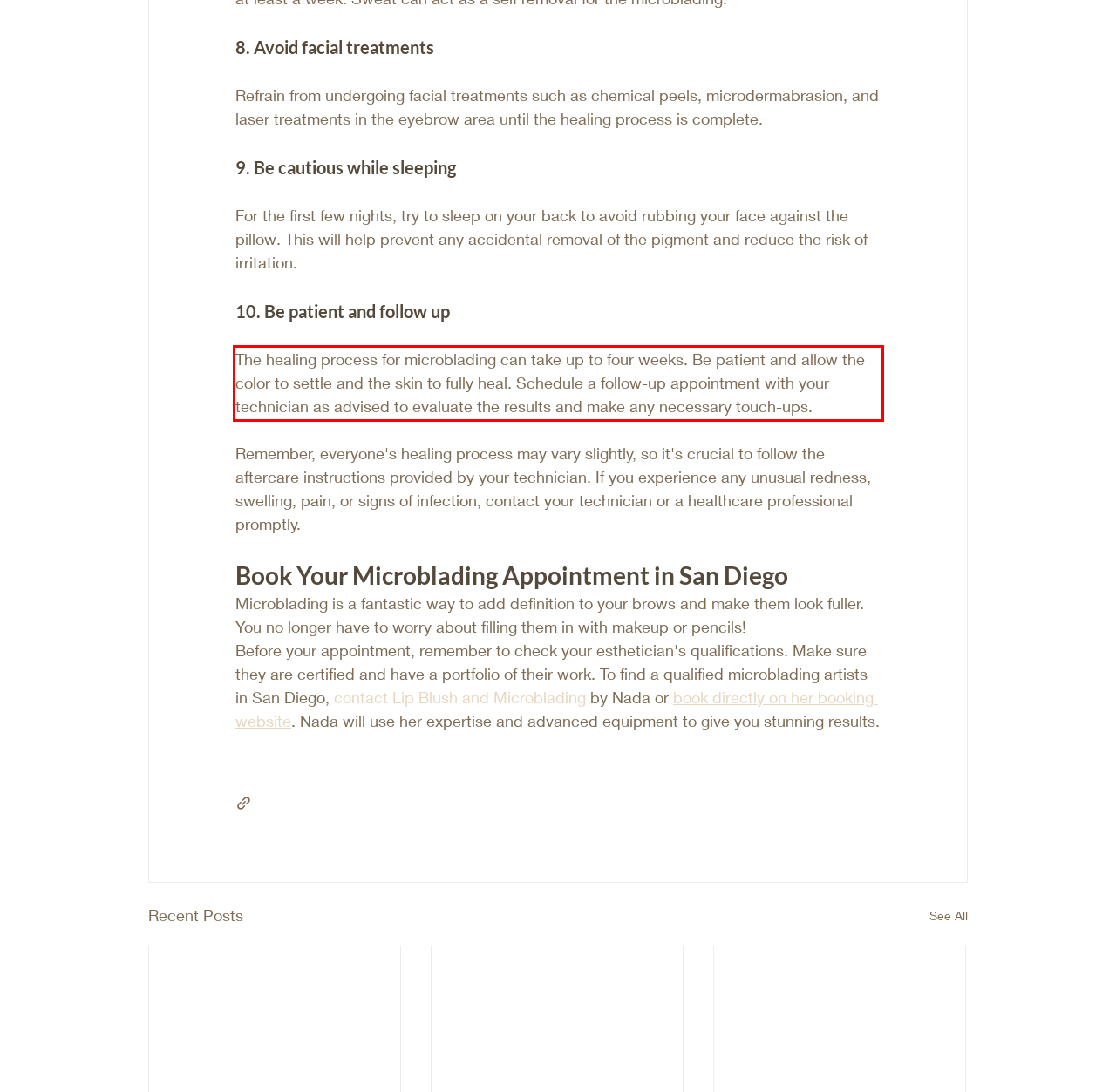Review the screenshot of the webpage and recognize the text inside the red rectangle bounding box. Provide the extracted text content.

The healing process for microblading can take up to four weeks. Be patient and allow the color to settle and the skin to fully heal. Schedule a follow-up appointment with your technician as advised to evaluate the results and make any necessary touch-ups.